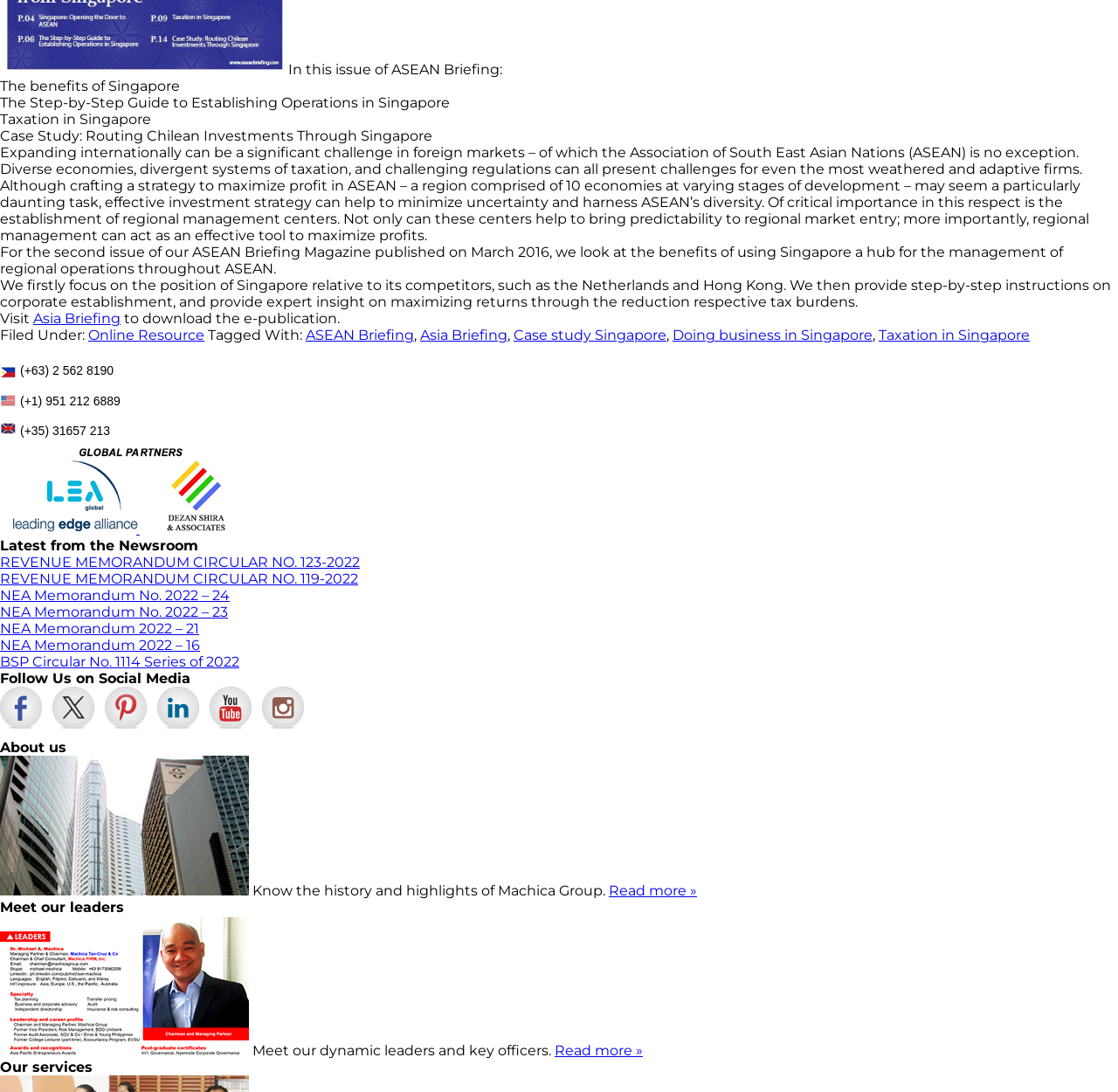Find the bounding box coordinates of the area that needs to be clicked in order to achieve the following instruction: "Visit Asia Briefing". The coordinates should be specified as four float numbers between 0 and 1, i.e., [left, top, right, bottom].

[0.03, 0.284, 0.108, 0.299]